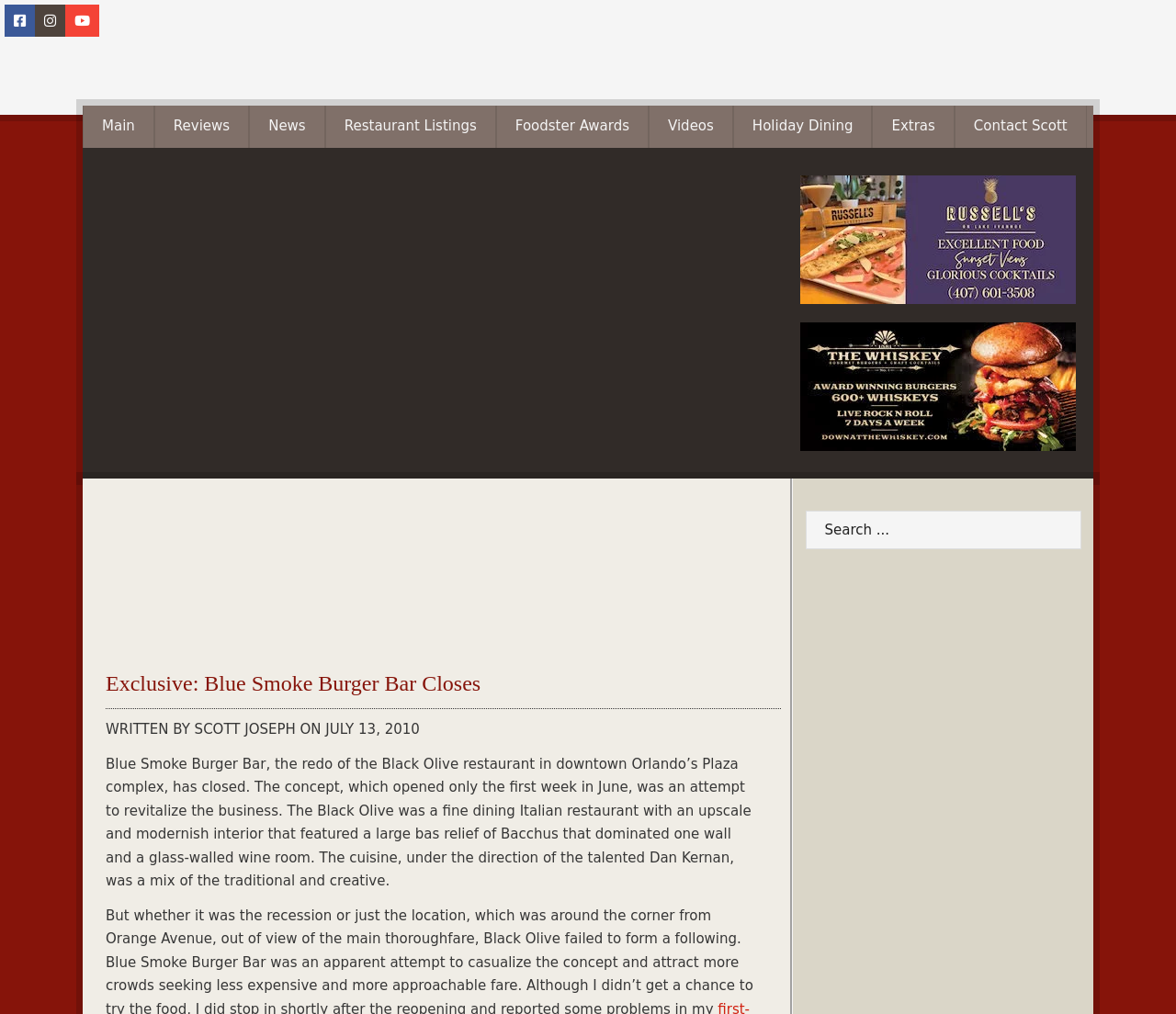Determine the bounding box coordinates for the area that needs to be clicked to fulfill this task: "Read reviews". The coordinates must be given as four float numbers between 0 and 1, i.e., [left, top, right, bottom].

[0.132, 0.104, 0.211, 0.145]